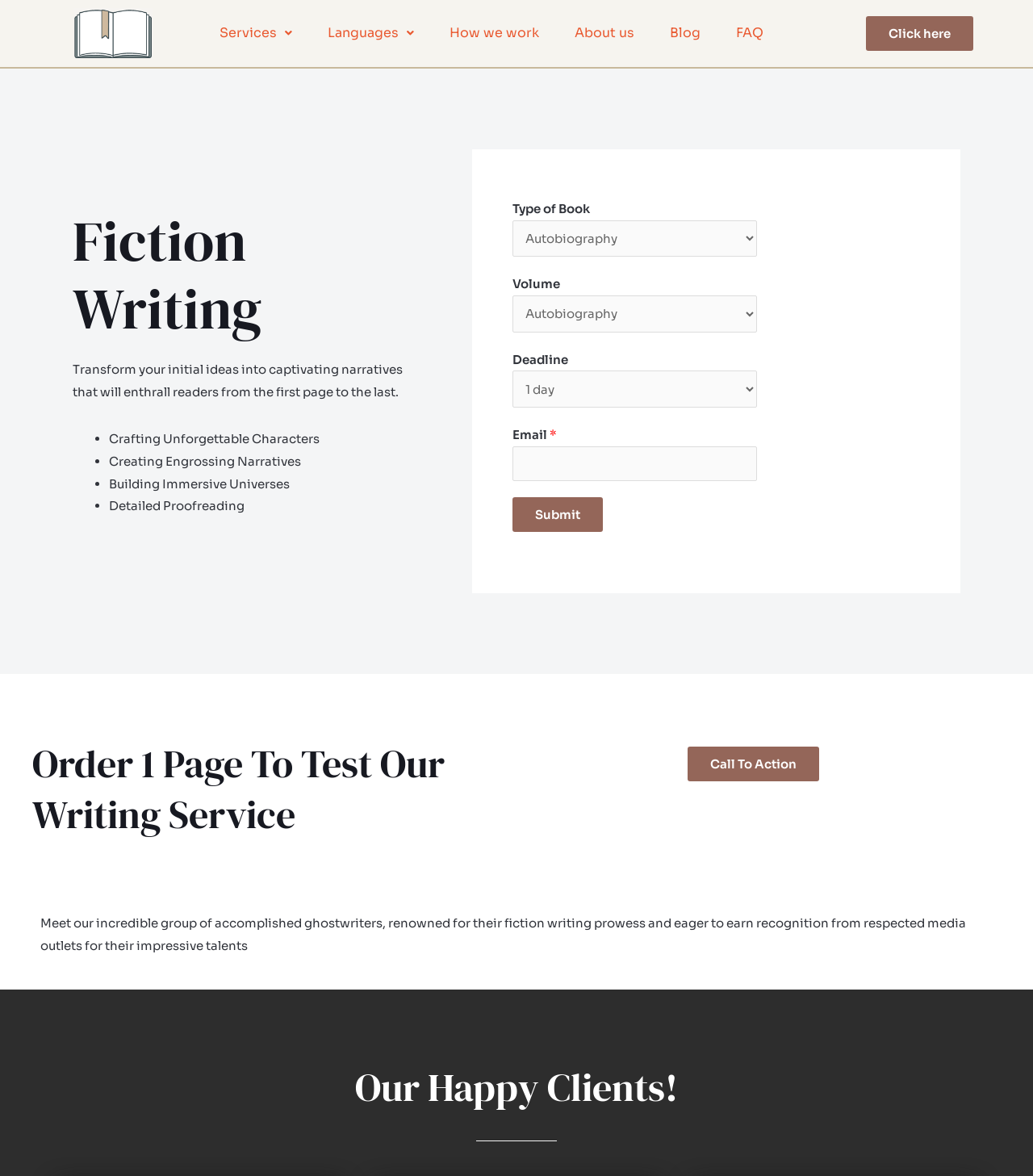Please identify the bounding box coordinates of the element on the webpage that should be clicked to follow this instruction: "Select a Type of Book". The bounding box coordinates should be given as four float numbers between 0 and 1, formatted as [left, top, right, bottom].

[0.496, 0.187, 0.733, 0.218]